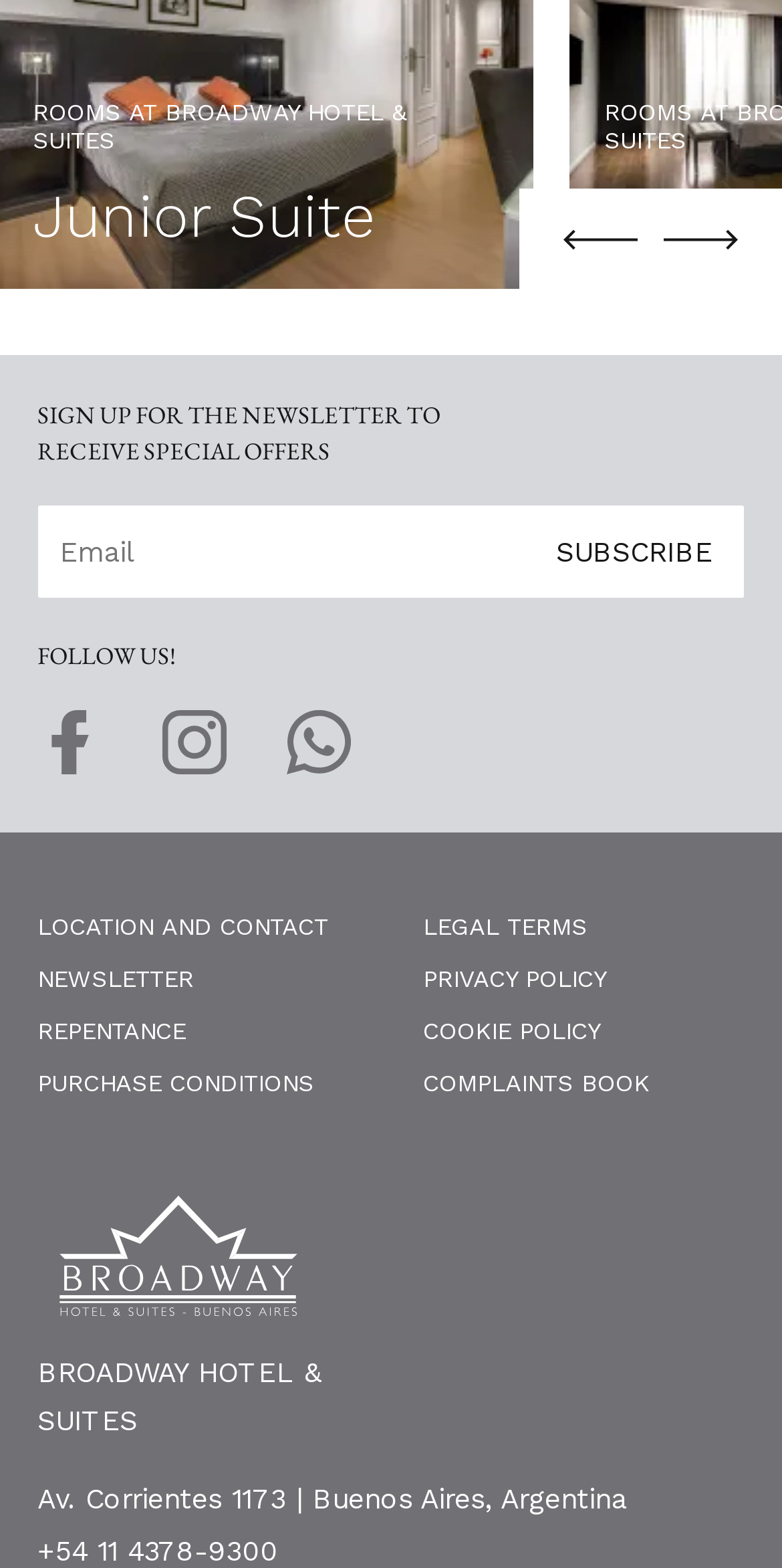Pinpoint the bounding box coordinates of the clickable element needed to complete the instruction: "Subscribe to the newsletter". The coordinates should be provided as four float numbers between 0 and 1: [left, top, right, bottom].

[0.711, 0.335, 0.911, 0.369]